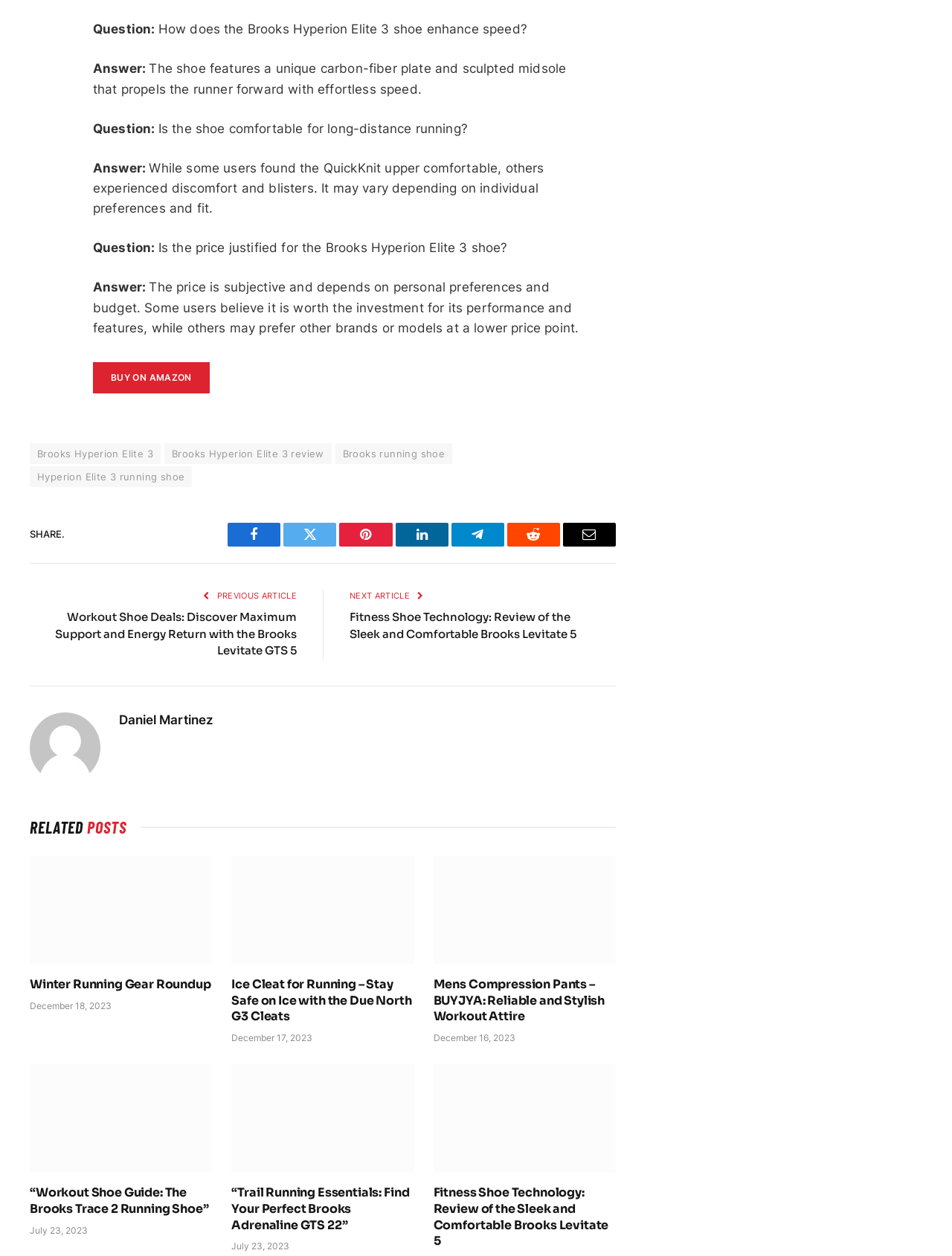Please specify the bounding box coordinates of the clickable section necessary to execute the following command: "Read the review of 'Brooks Hyperion Elite 3'".

[0.031, 0.353, 0.169, 0.369]